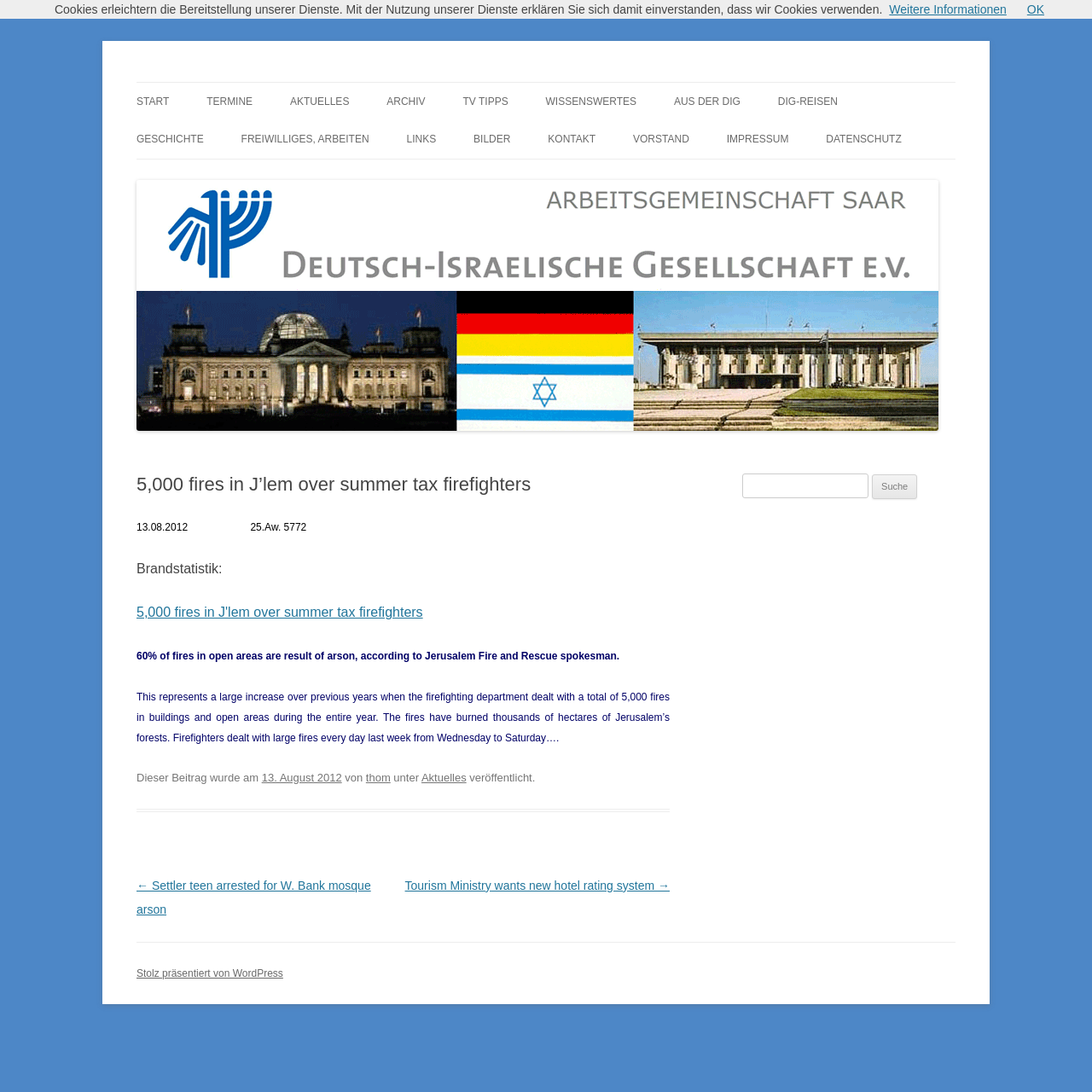What is the name of the system that the Tourism Ministry wants?
Based on the visual, give a brief answer using one word or a short phrase.

new hotel rating system